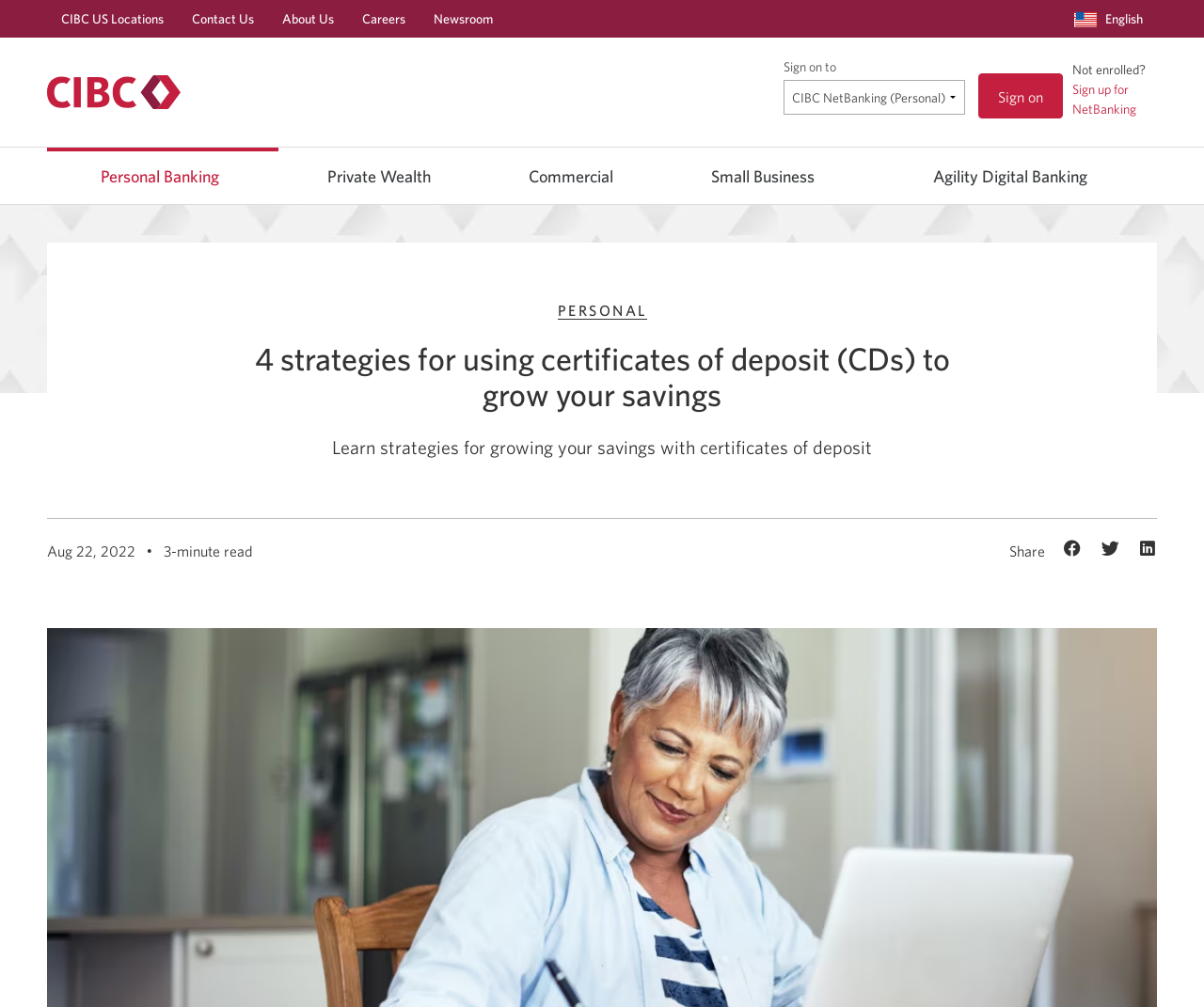Provide your answer to the question using just one word or phrase: What is the date of publication of the main article?

Aug 22, 2022